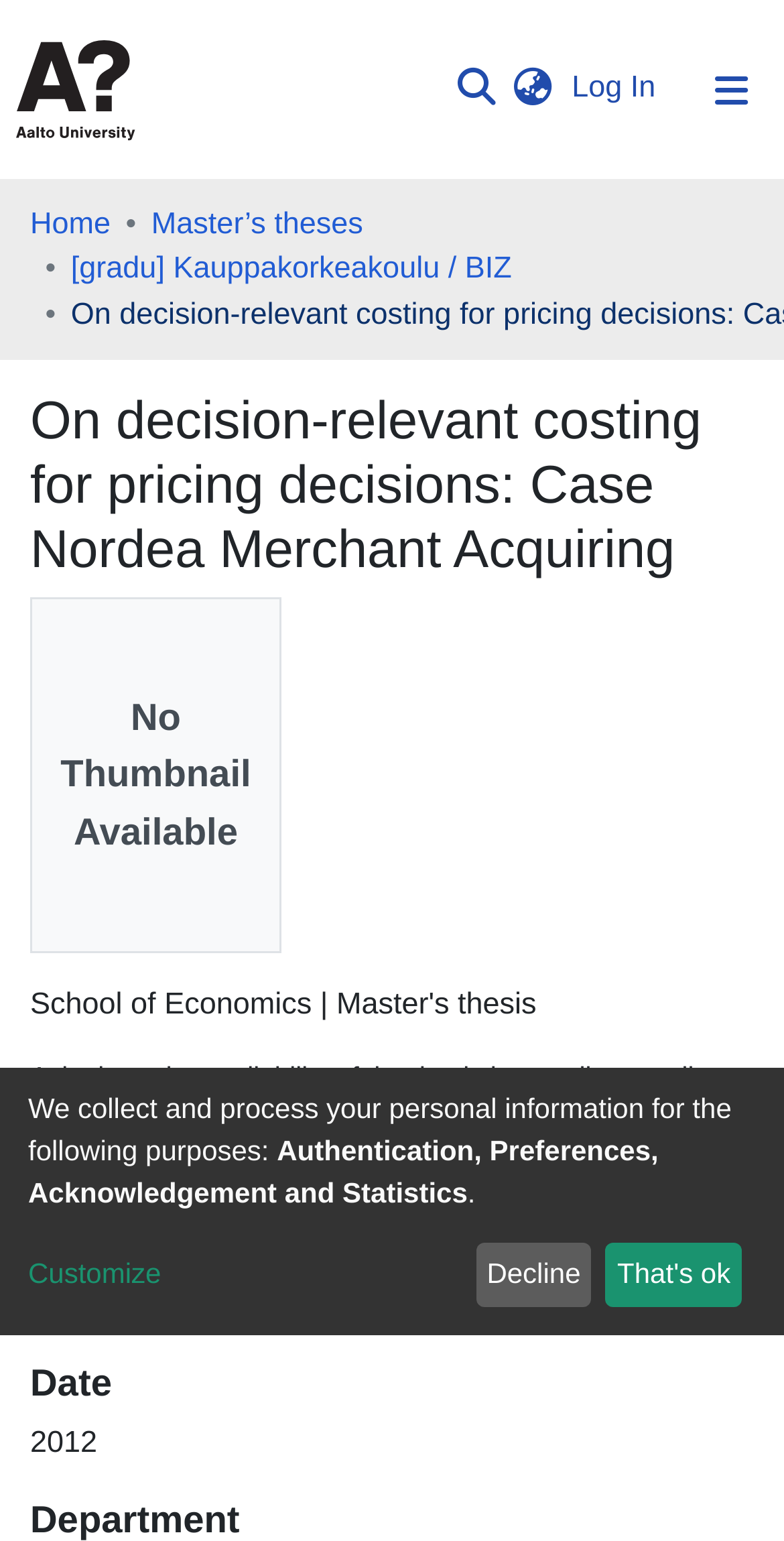Determine the coordinates of the bounding box for the clickable area needed to execute this instruction: "View the author's profile".

[0.038, 0.808, 0.269, 0.83]